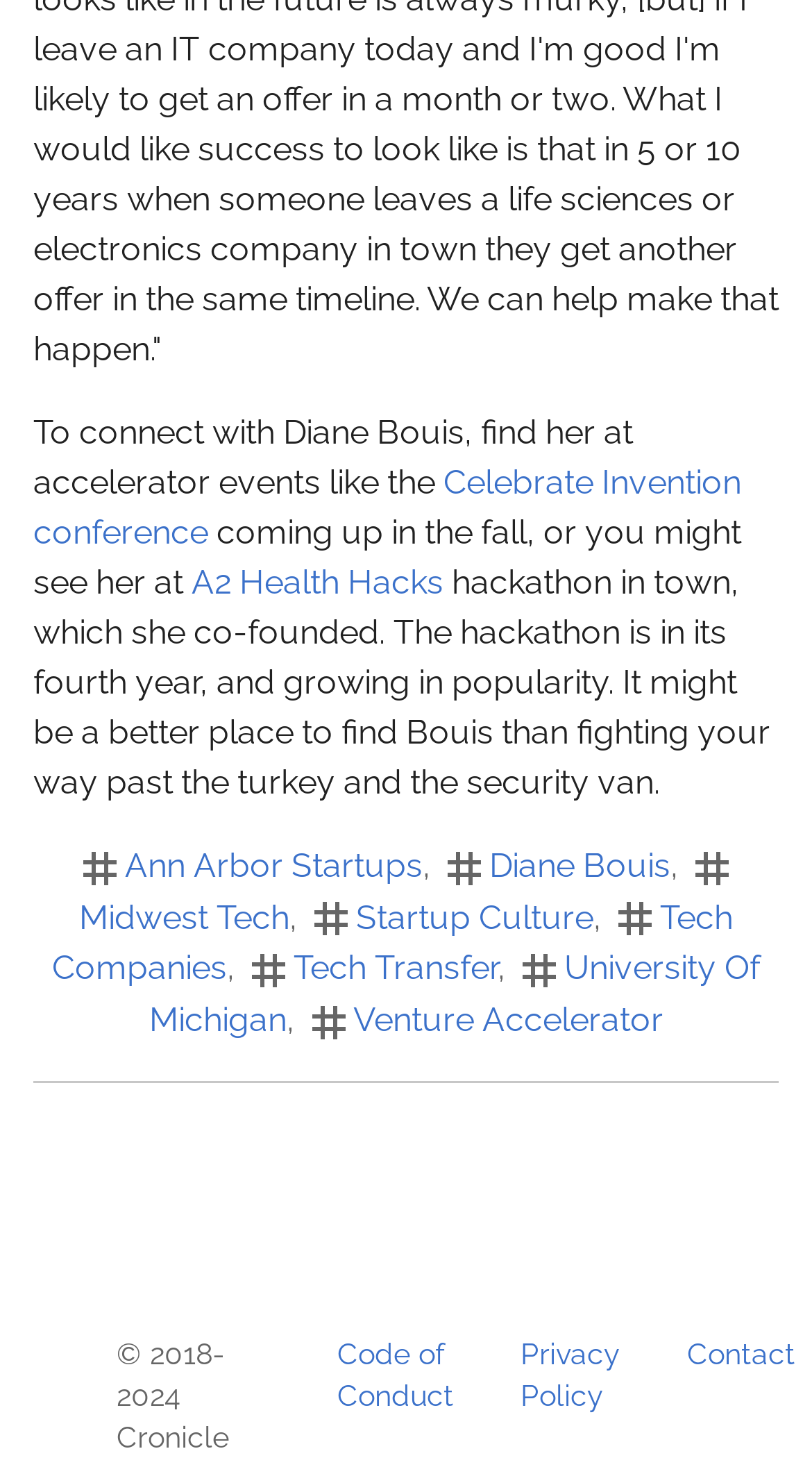Determine the bounding box coordinates of the element that should be clicked to execute the following command: "explore Ann Arbor Startups".

[0.154, 0.58, 0.521, 0.607]